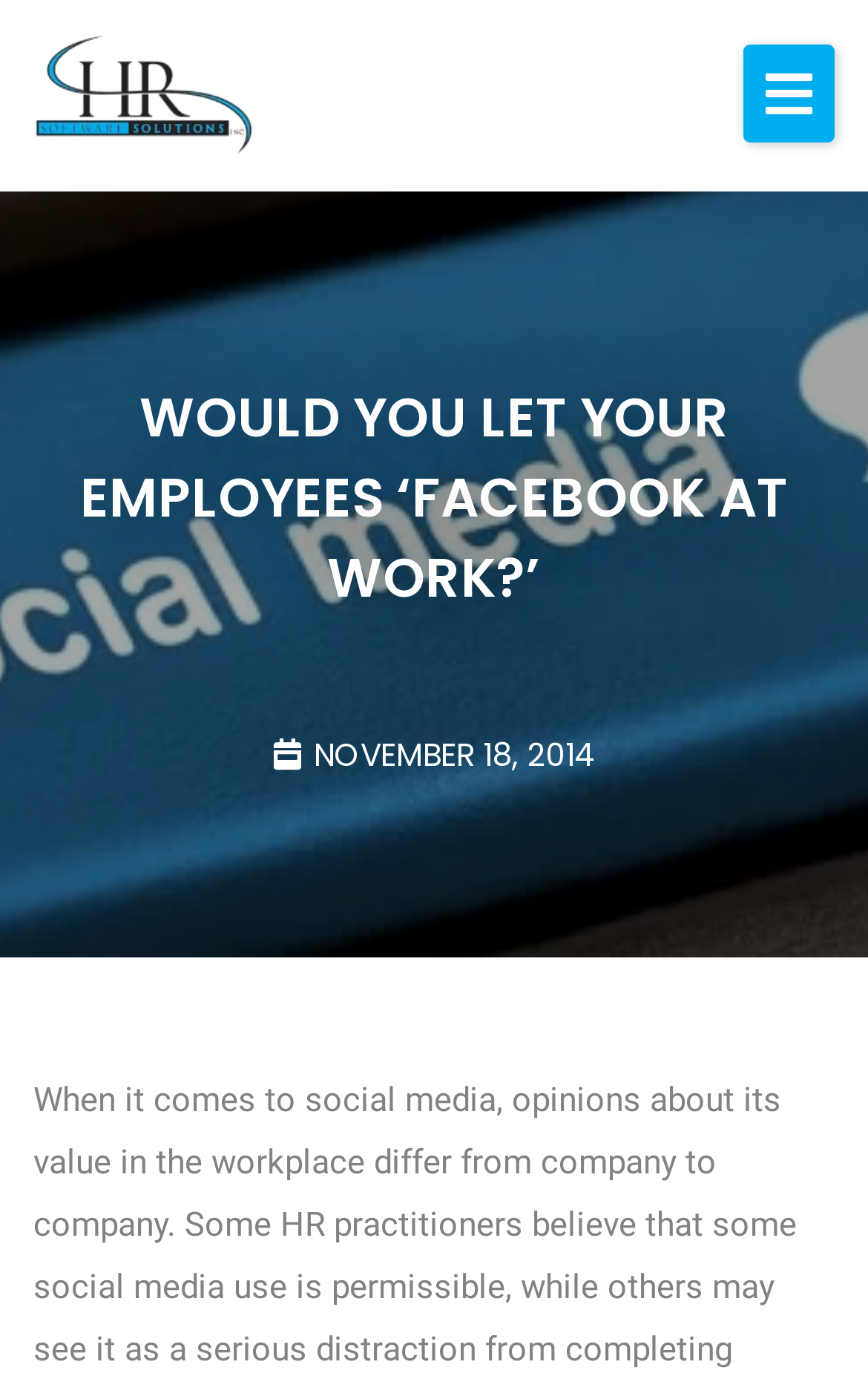Respond with a single word or phrase to the following question: What is the main topic of the article?

Facebook at Work